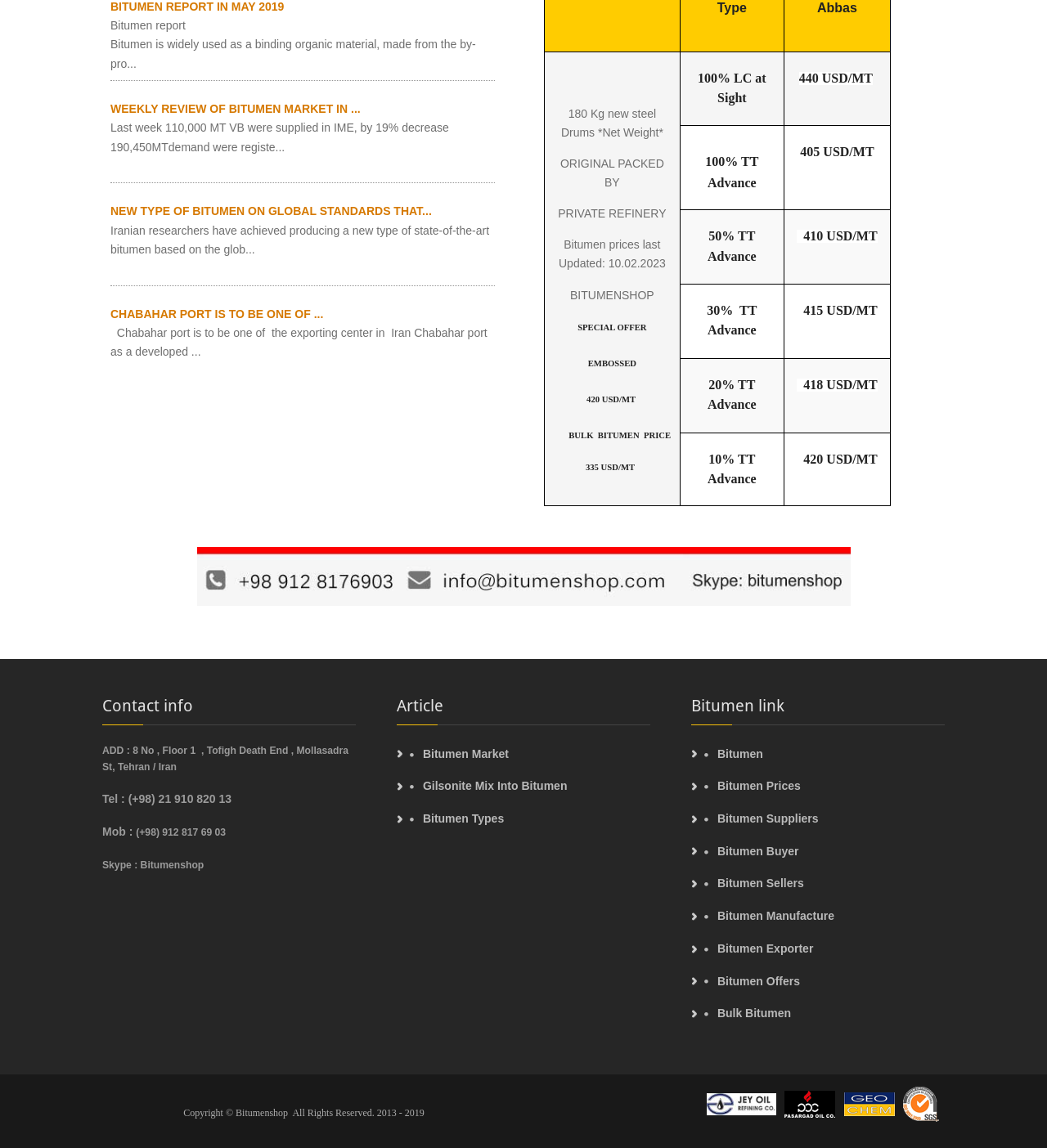What is the Skype ID?
Refer to the image and provide a concise answer in one word or phrase.

Bitumenshop